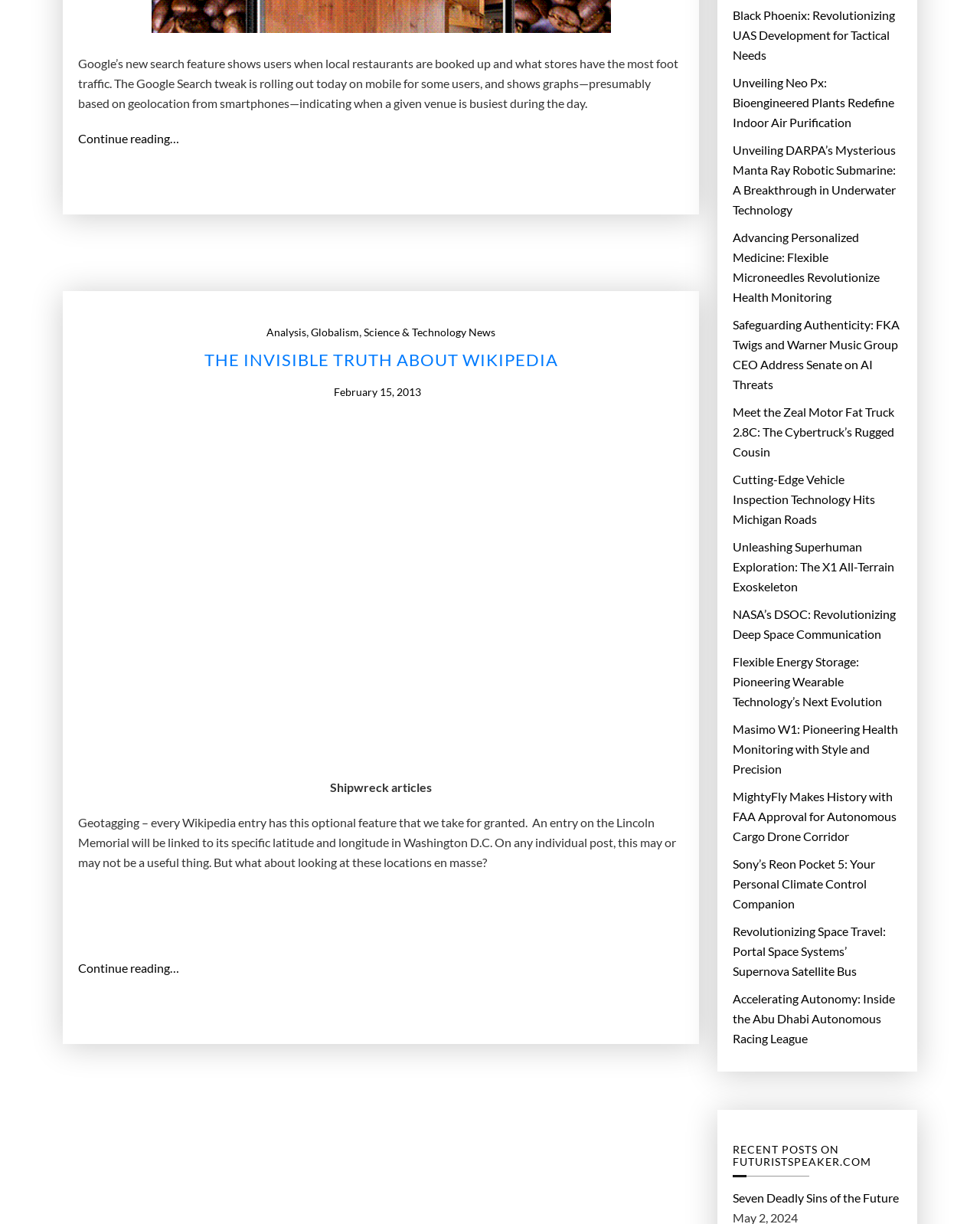Using the information in the image, could you please answer the following question in detail:
Are there any images on the webpage?

I found an image in the article section, specifically in the second article, which has a description ''. I also found an 'RSS' image in the 'RSS RECENT POSTS ON FUTURISTSPEAKER.COM' section.